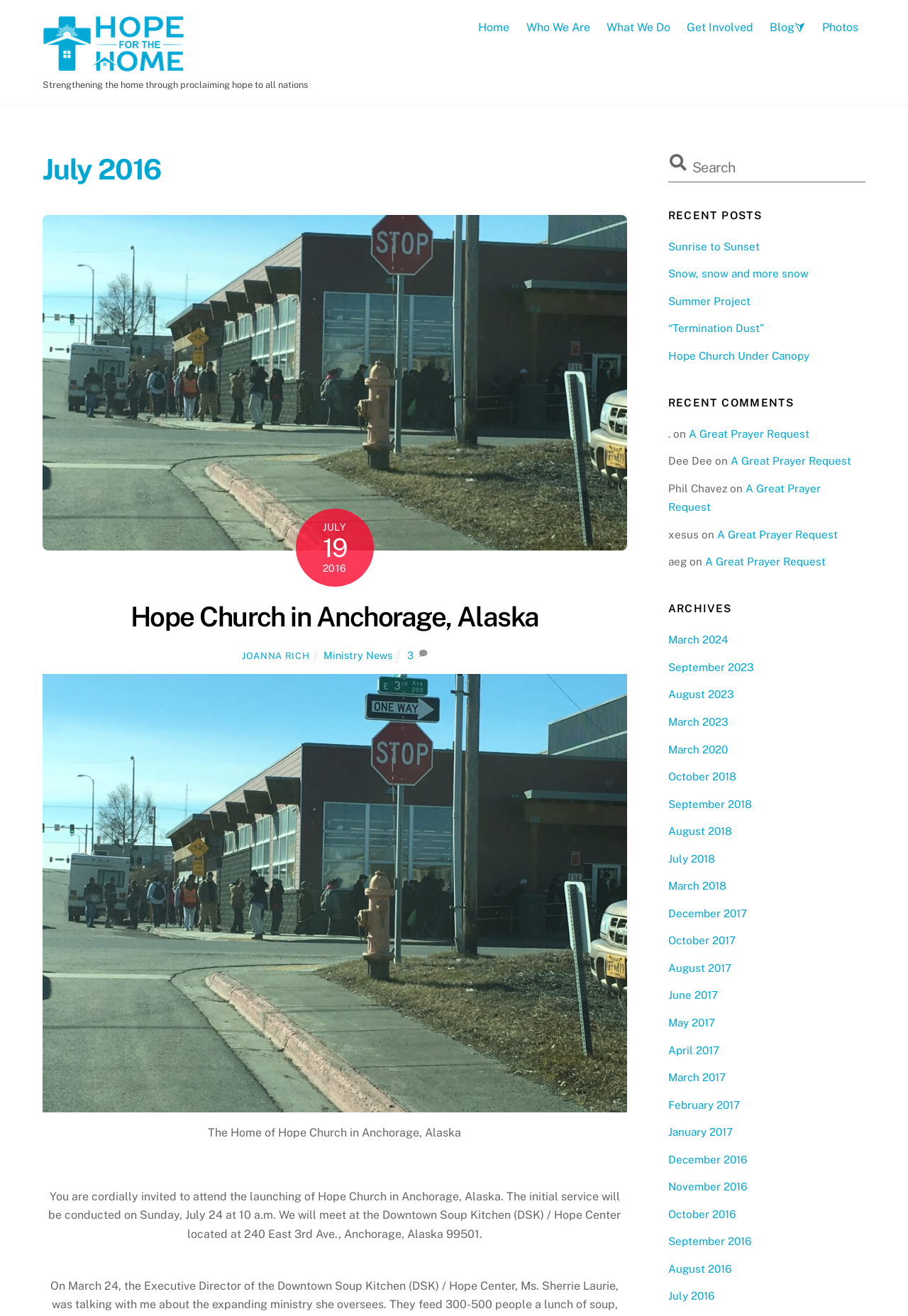Determine the bounding box coordinates of the region to click in order to accomplish the following instruction: "View the 'July 2016' blog post". Provide the coordinates as four float numbers between 0 and 1, specifically [left, top, right, bottom].

[0.047, 0.116, 0.69, 0.142]